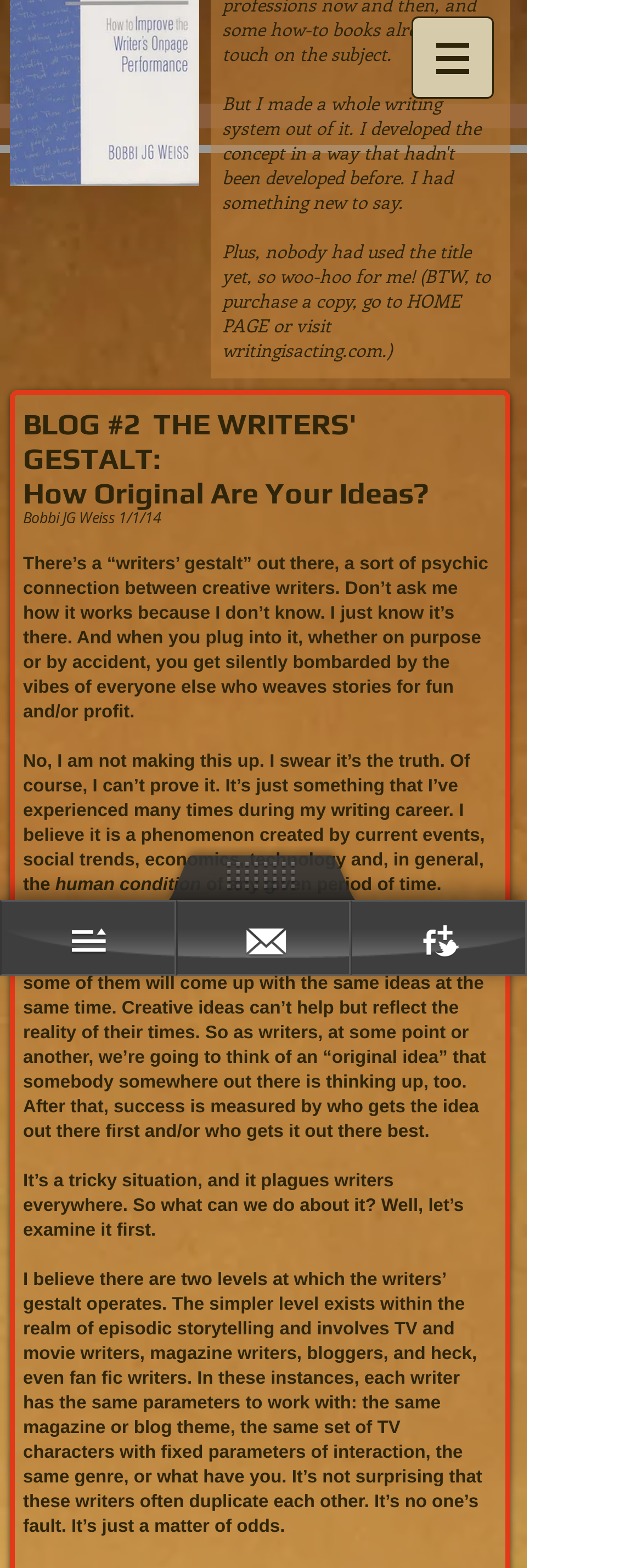Respond to the question below with a single word or phrase:
Is the blog post about a specific book or product?

No